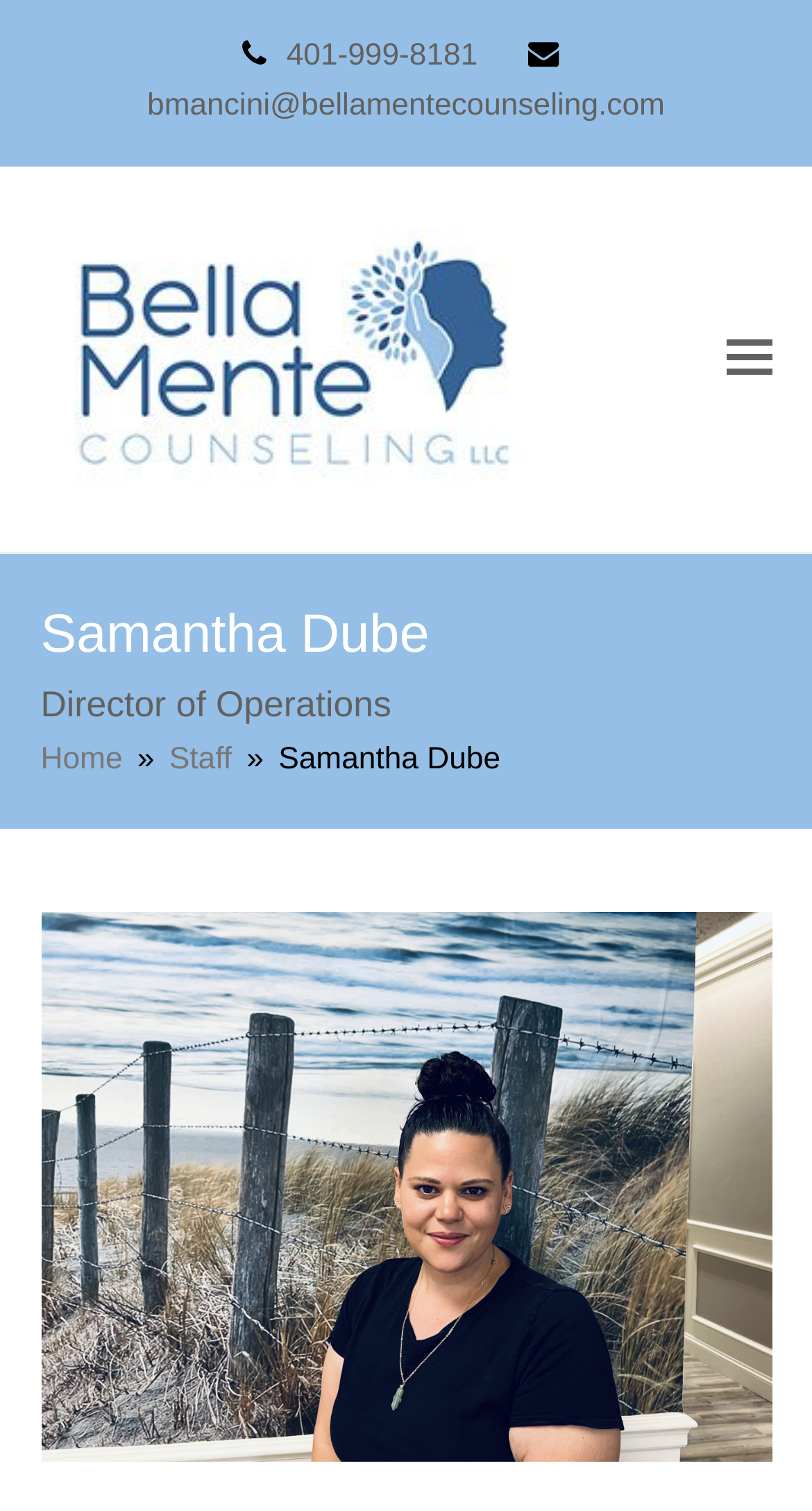Respond to the following question with a brief word or phrase:
What is the name of the counseling service?

Bella Mente Counseling